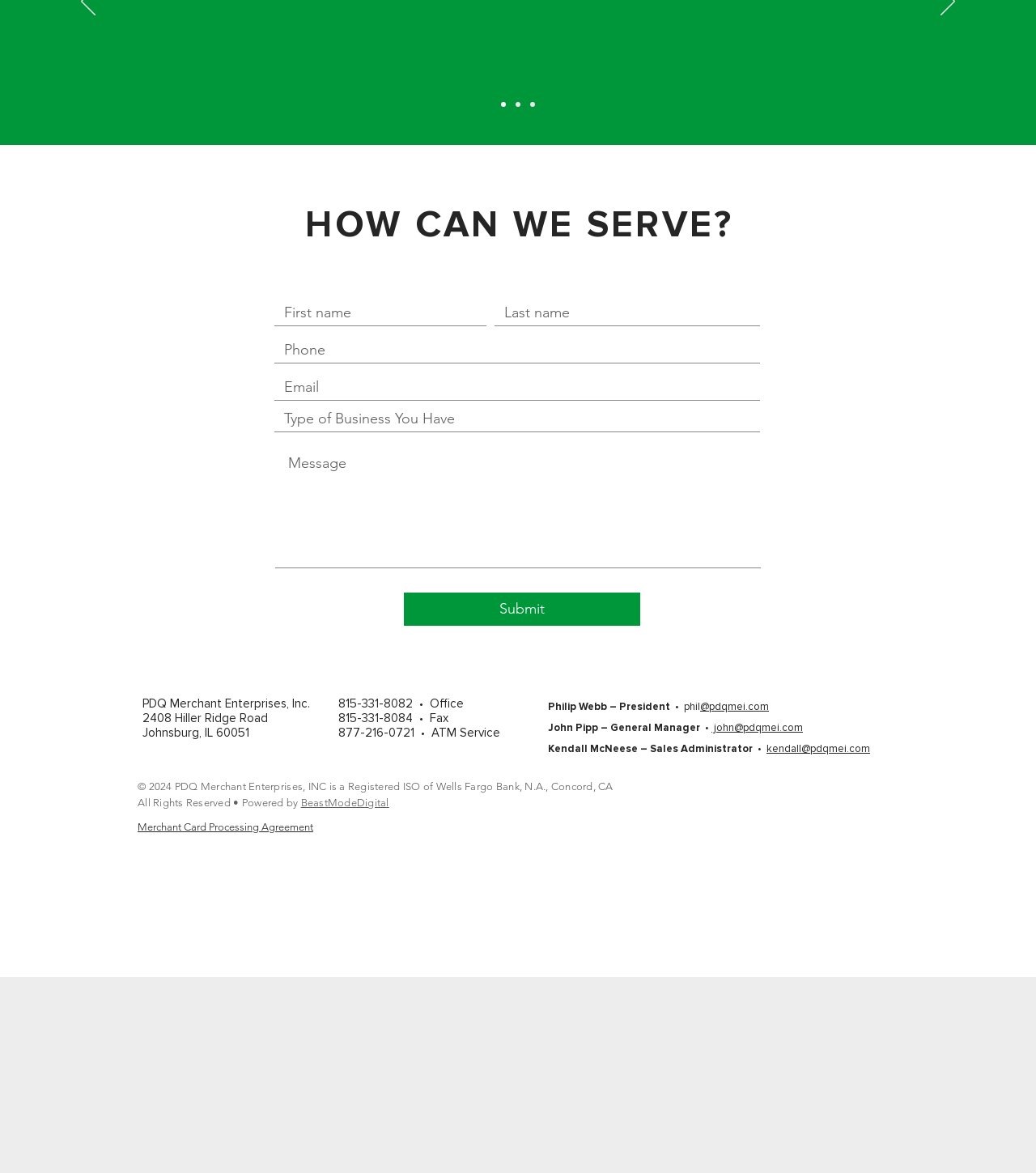What is the type of business being served?
Using the image as a reference, give a one-word or short phrase answer.

Not specified